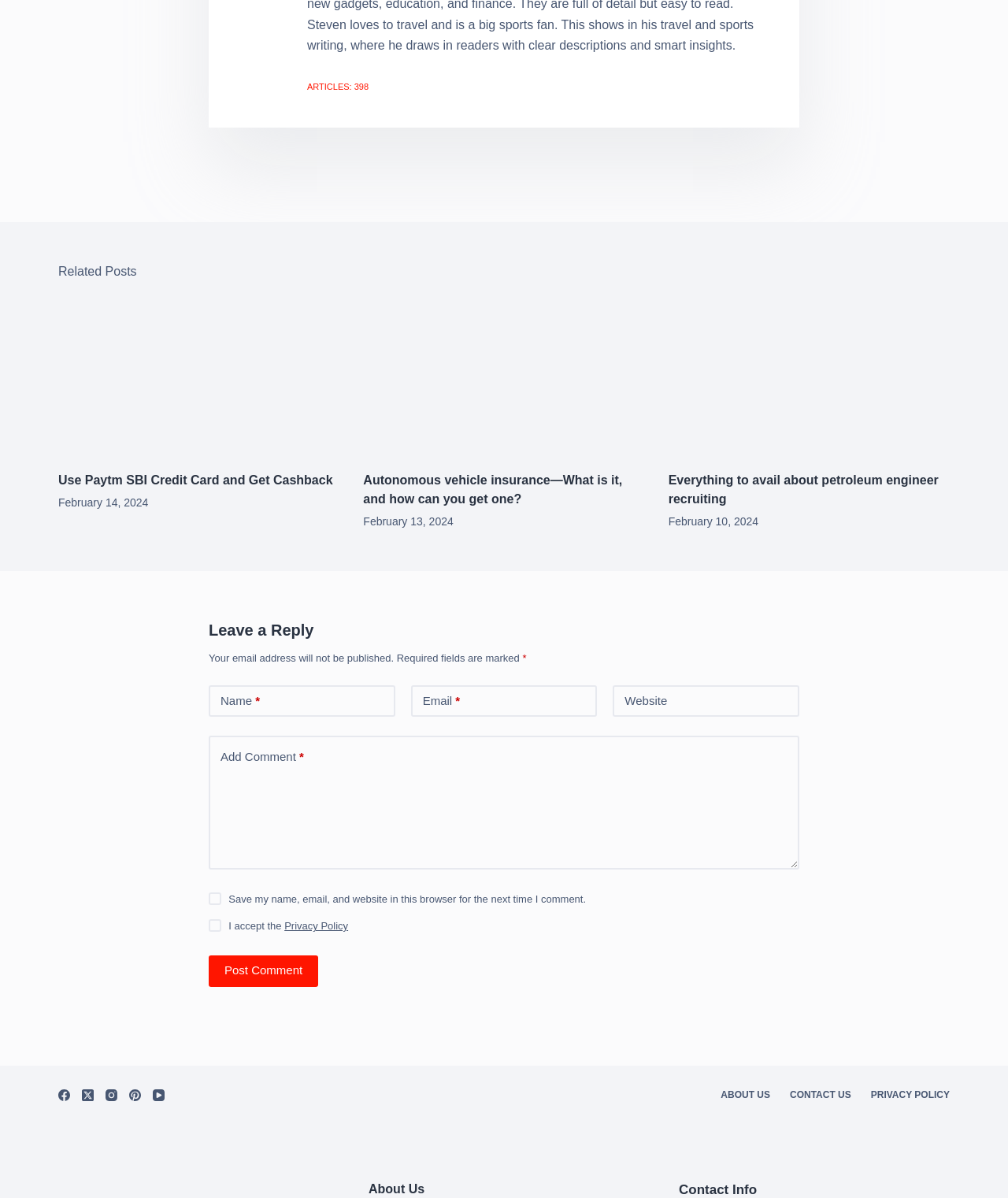How many social media links are at the bottom of the page?
Kindly offer a detailed explanation using the data available in the image.

I counted the number of social media links at the bottom of the page by looking at the elements with IDs 312 to 316. These elements are links to Facebook, Twitter, Instagram, Pinterest, and YouTube, respectively. Therefore, there are 5 social media links at the bottom of the page.